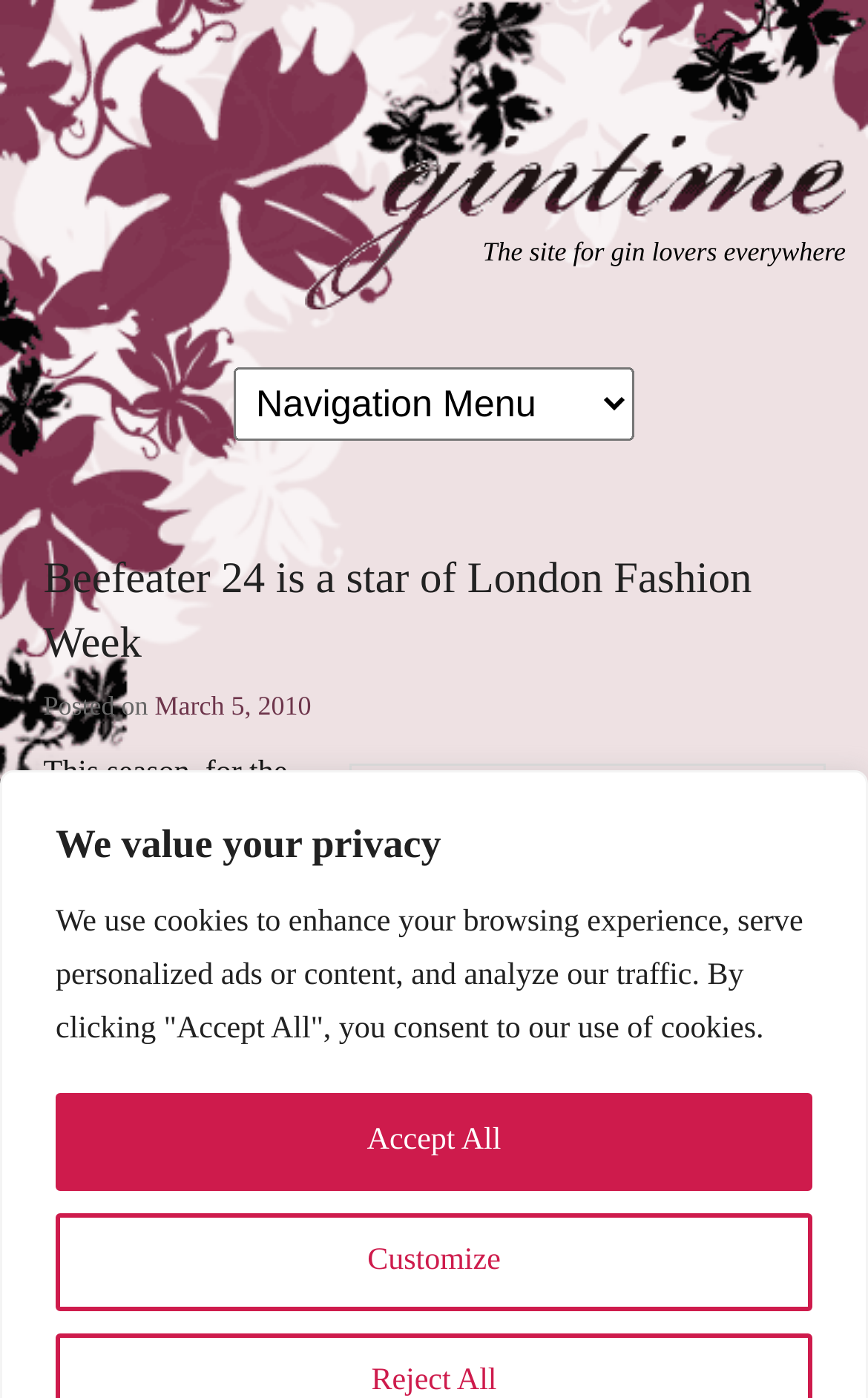Write a detailed summary of the webpage.

The webpage is about Beefeater 24 gin's involvement in London Fashion Week. At the top, there is a heading that reads "We value your privacy" with two buttons, "Customize" and "Accept All", positioned below it. 

On the left side, there is a heading "Gintime" with an image and a link to "Gintime" below it. Next to it, there is a heading that describes the website as "The site for gin lovers everywhere". 

A main menu is located on the left side, with a "SKIP TO PRIMARY CONTENT" and "SKIP TO SECONDARY CONTENT" links. Below the main menu, there is a combobox with a header that contains the main article's title, "Beefeater 24 is a star of London Fashion Week". 

The article's content is positioned below the title, with a "Posted on" text followed by a link to the date "March 5, 2010". The article's text describes Beefeater 24 gin's sponsorship of London Fashion Week events, establishing it as a prominent brand in the fashion industry.